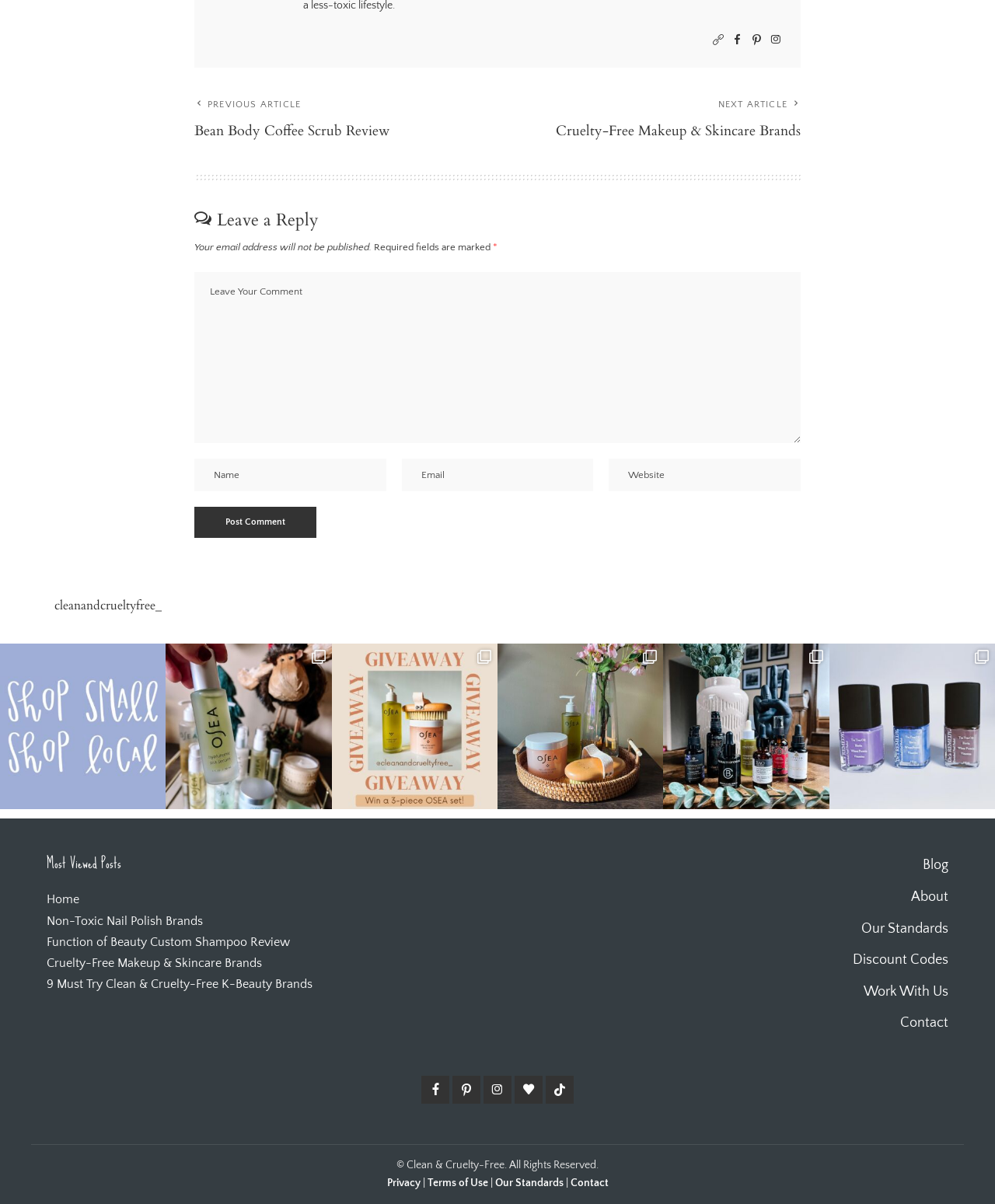Please find and report the bounding box coordinates of the element to click in order to perform the following action: "Check the most viewed posts". The coordinates should be expressed as four float numbers between 0 and 1, in the format [left, top, right, bottom].

[0.047, 0.709, 0.391, 0.726]